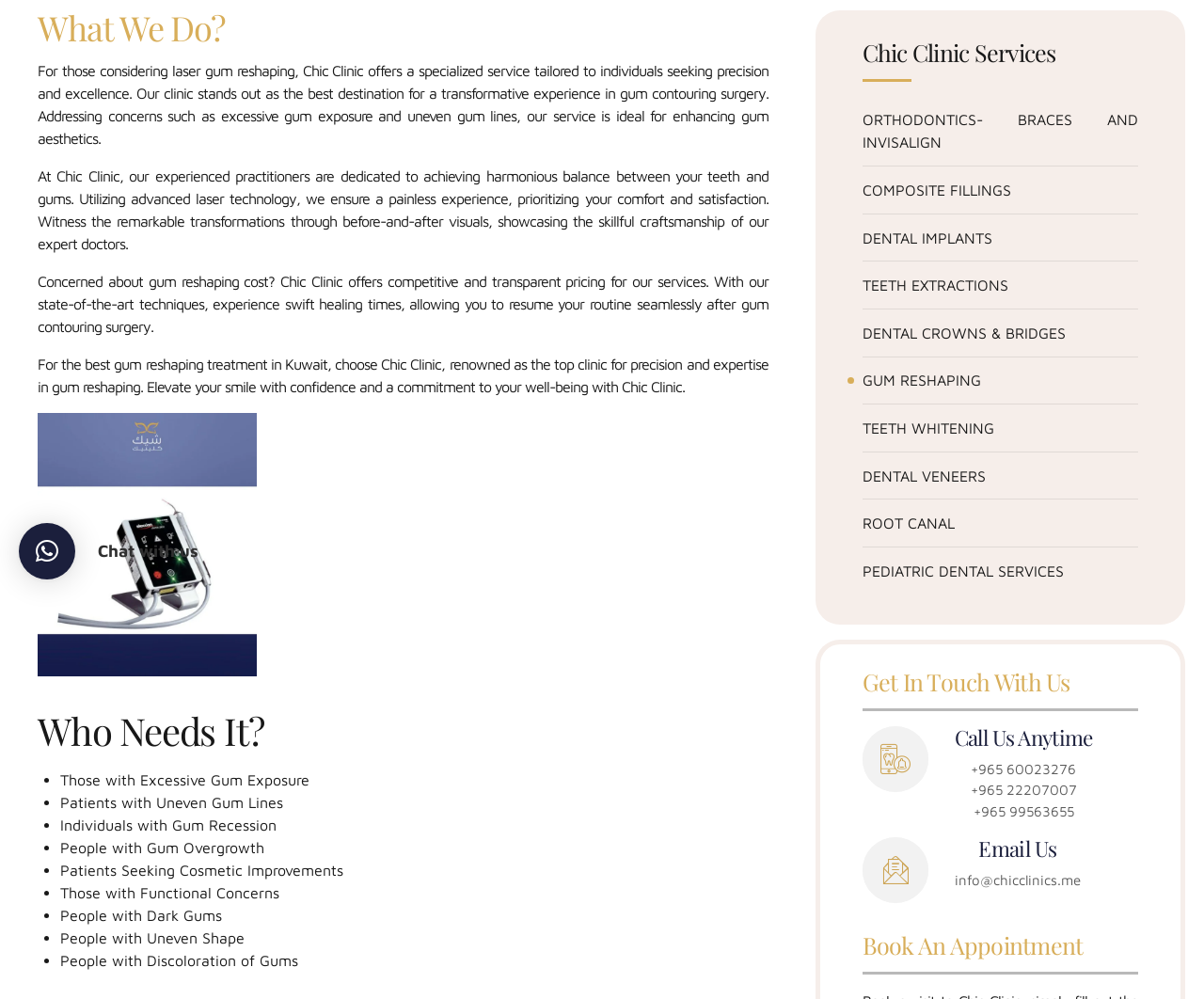Determine the bounding box coordinates of the UI element described below. Use the format (top-left x, top-left y, bottom-right x, bottom-right y) with floating point numbers between 0 and 1: DENTAL VENEERS

[0.716, 0.465, 0.945, 0.487]